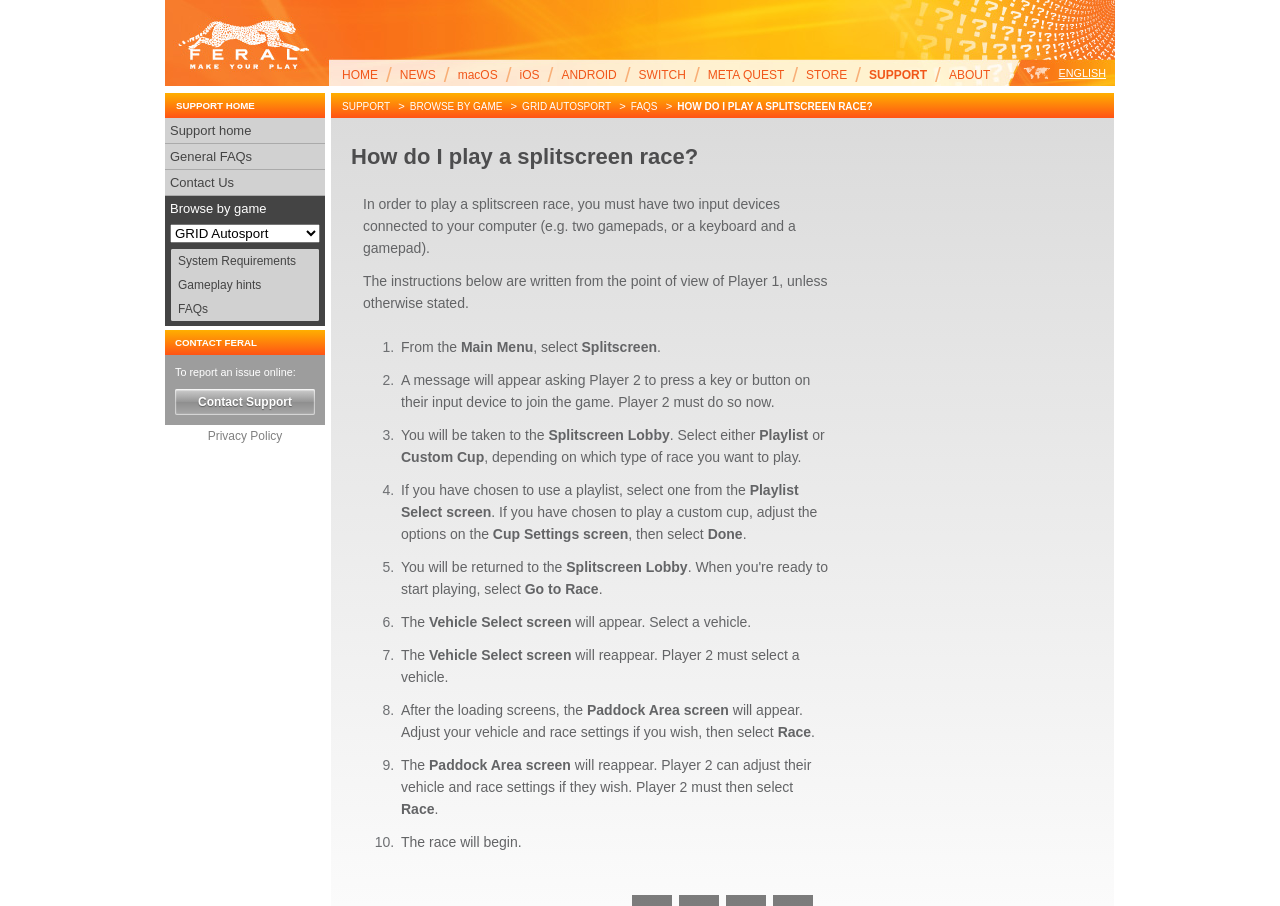Carefully examine the image and provide an in-depth answer to the question: What is the purpose of the 'Contact Support' link?

The 'Contact Support' link is located near the text 'To report an issue online:', which suggests that the purpose of the link is to allow users to report issues or problems they are experiencing with the game.